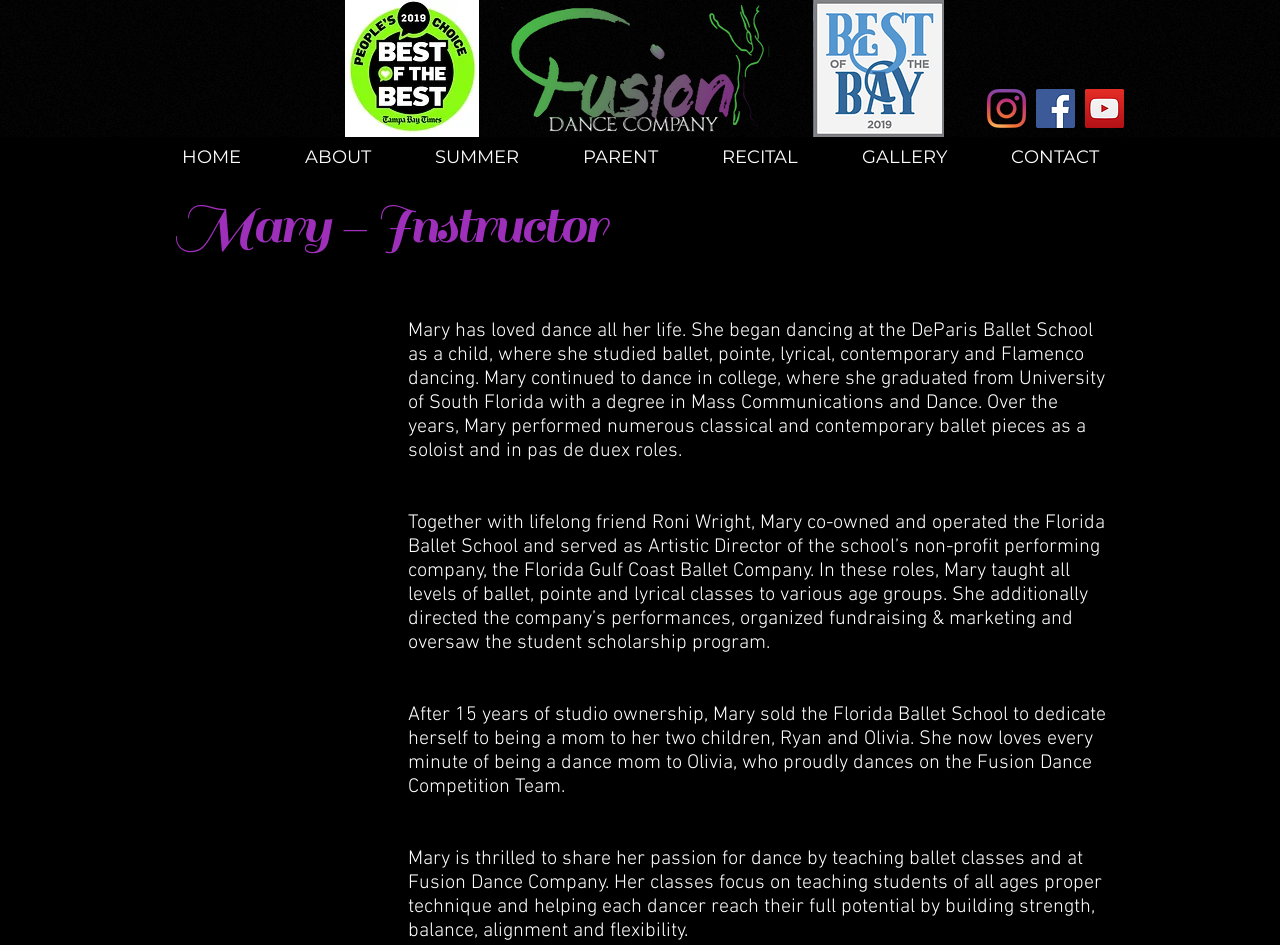Create an in-depth description of the webpage, covering main sections.

The webpage is about Mary, an instructor at Fusion Dance Company. At the top of the page, there are four images: a "bestofbest_winnerlogo" on the left, a "website_edited" image with a "newlogo" link on top of it in the middle, and another image on the right. Below these images, there is a social bar with links to Instagram, Facebook, and YouTube, each accompanied by an icon.

The main content of the page is divided into sections. At the top, there is a heading "Mary - Instructor". Below this heading, there are three paragraphs of text that describe Mary's background and experience in dance. The first paragraph talks about her early life and education in dance. The second paragraph describes her experience as a co-owner and artistic director of the Florida Ballet School. The third paragraph mentions her decision to sell the school and focus on being a mom, and her current role as a dance mom and instructor at Fusion Dance Company.

The fourth paragraph describes Mary's teaching philosophy and approach at Fusion Dance Company. Below these paragraphs, there is a navigation menu with links to different sections of the website, including HOME, ABOUT, SUMMER, PARENT, RECITAL, GALLERY, and CONTACT.